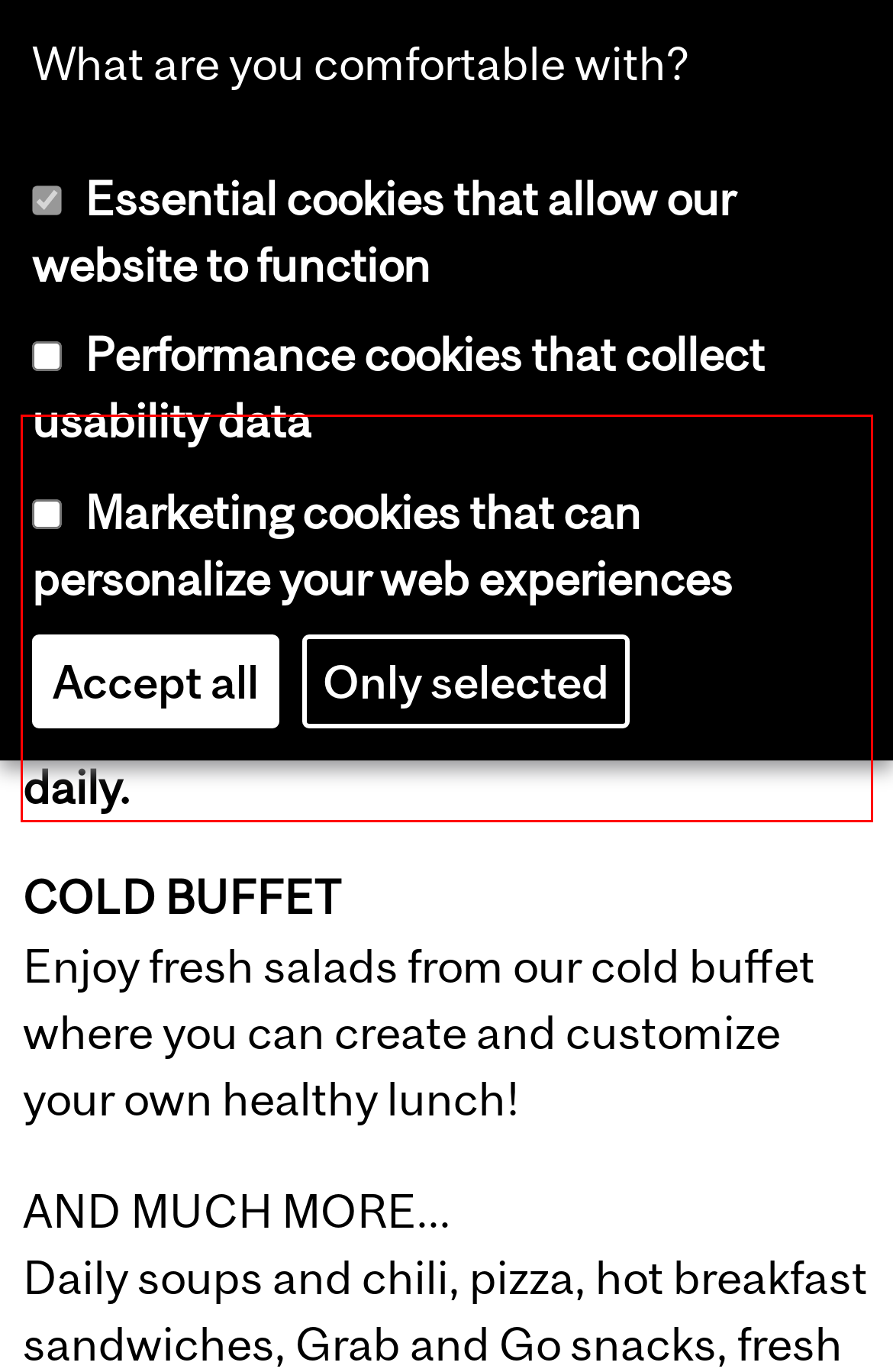Please perform OCR on the text within the red rectangle in the webpage screenshot and return the text content.

HOT BUFFET The hot buffet menu is freshly prepared daily and reflects a mix of traditional entrées and trendy street food. Vegetarian and vegan options are offered daily.